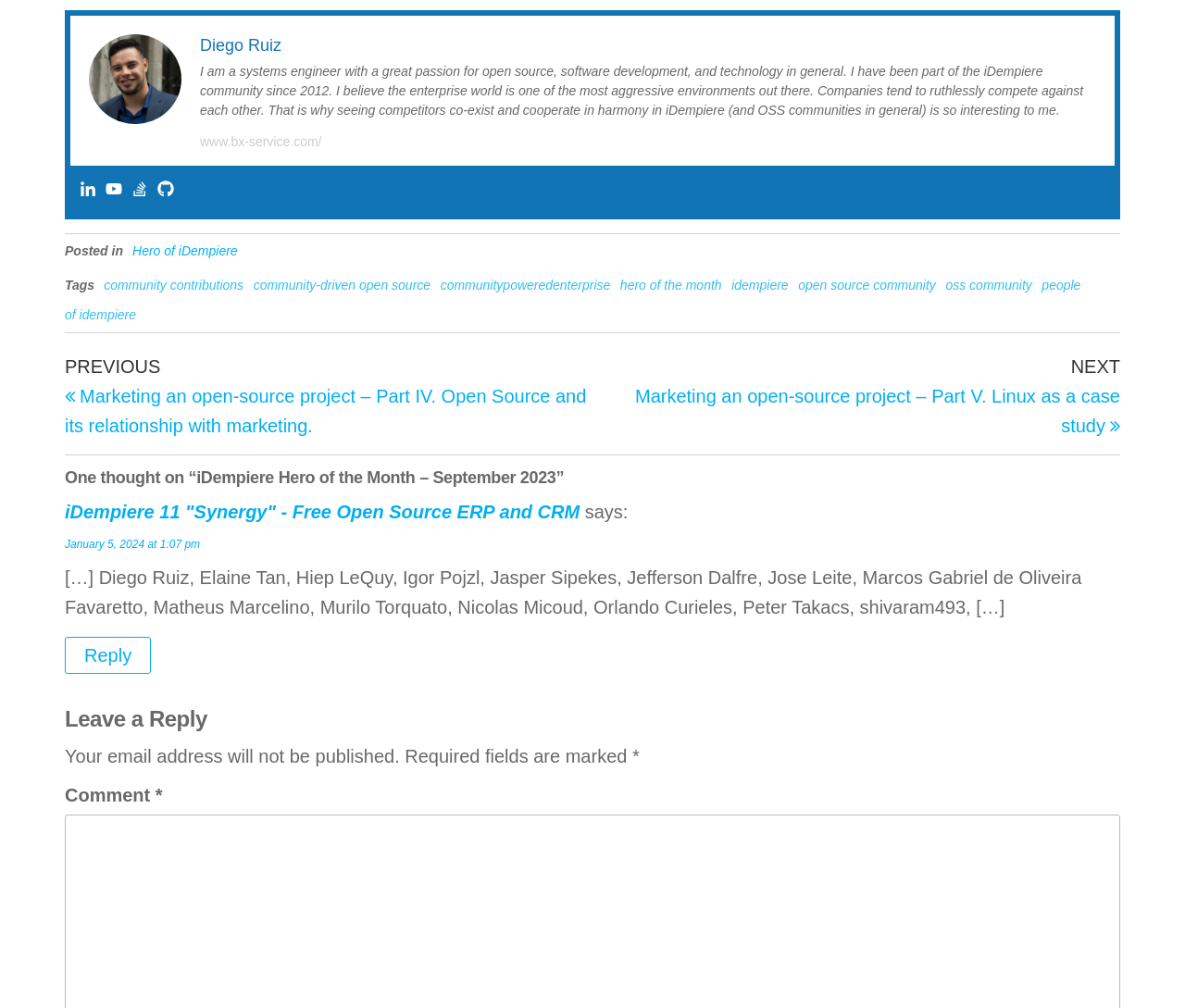Find the bounding box coordinates for the area you need to click to carry out the instruction: "Check out the previous post". The coordinates should be four float numbers between 0 and 1, indicated as [left, top, right, bottom].

[0.055, 0.349, 0.5, 0.433]